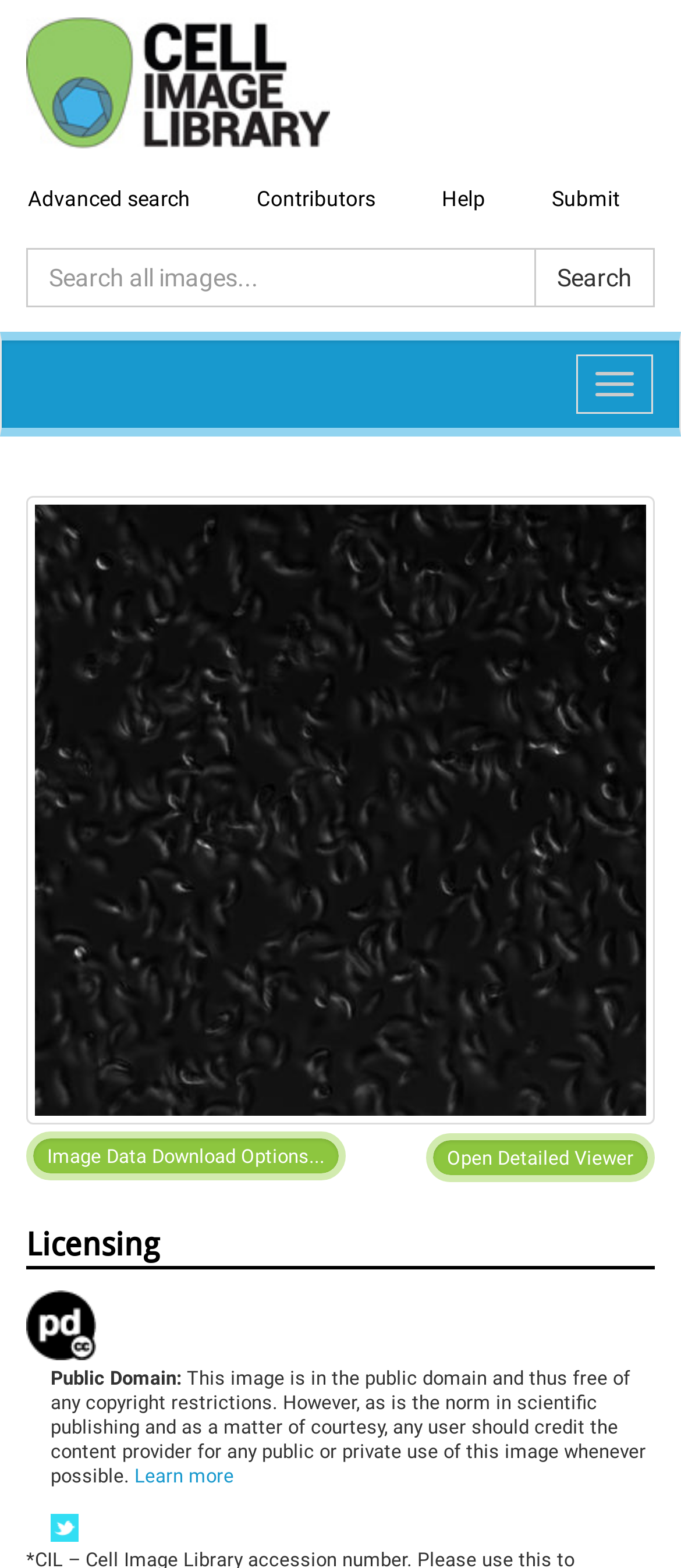Please identify the bounding box coordinates of the element on the webpage that should be clicked to follow this instruction: "Tweet about the image". The bounding box coordinates should be given as four float numbers between 0 and 1, formatted as [left, top, right, bottom].

[0.074, 0.966, 0.115, 0.983]